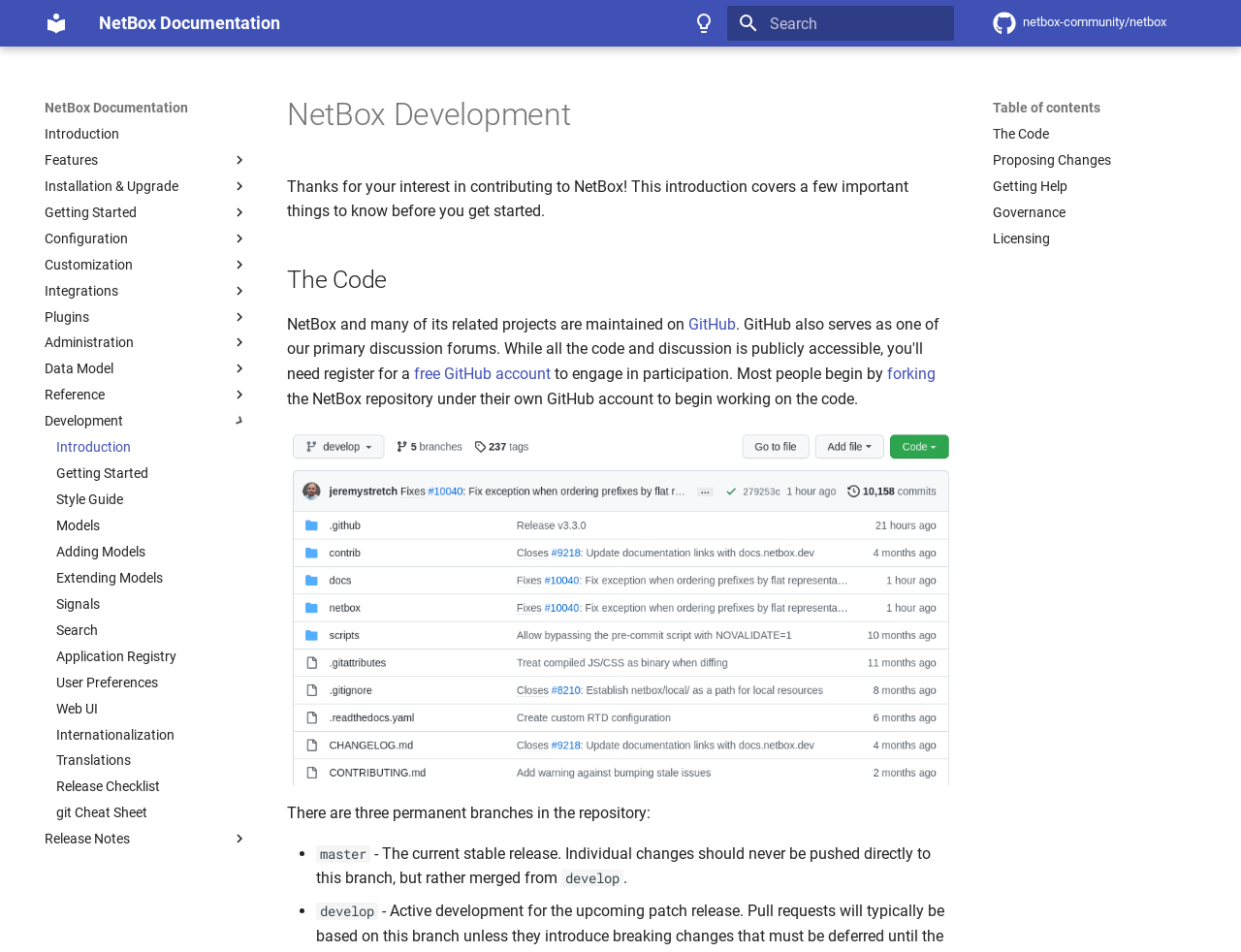What is the name of the documentation?
Please utilize the information in the image to give a detailed response to the question.

The name of the documentation can be found in the header section of the webpage, where it is written as 'NetBox Documentation'.